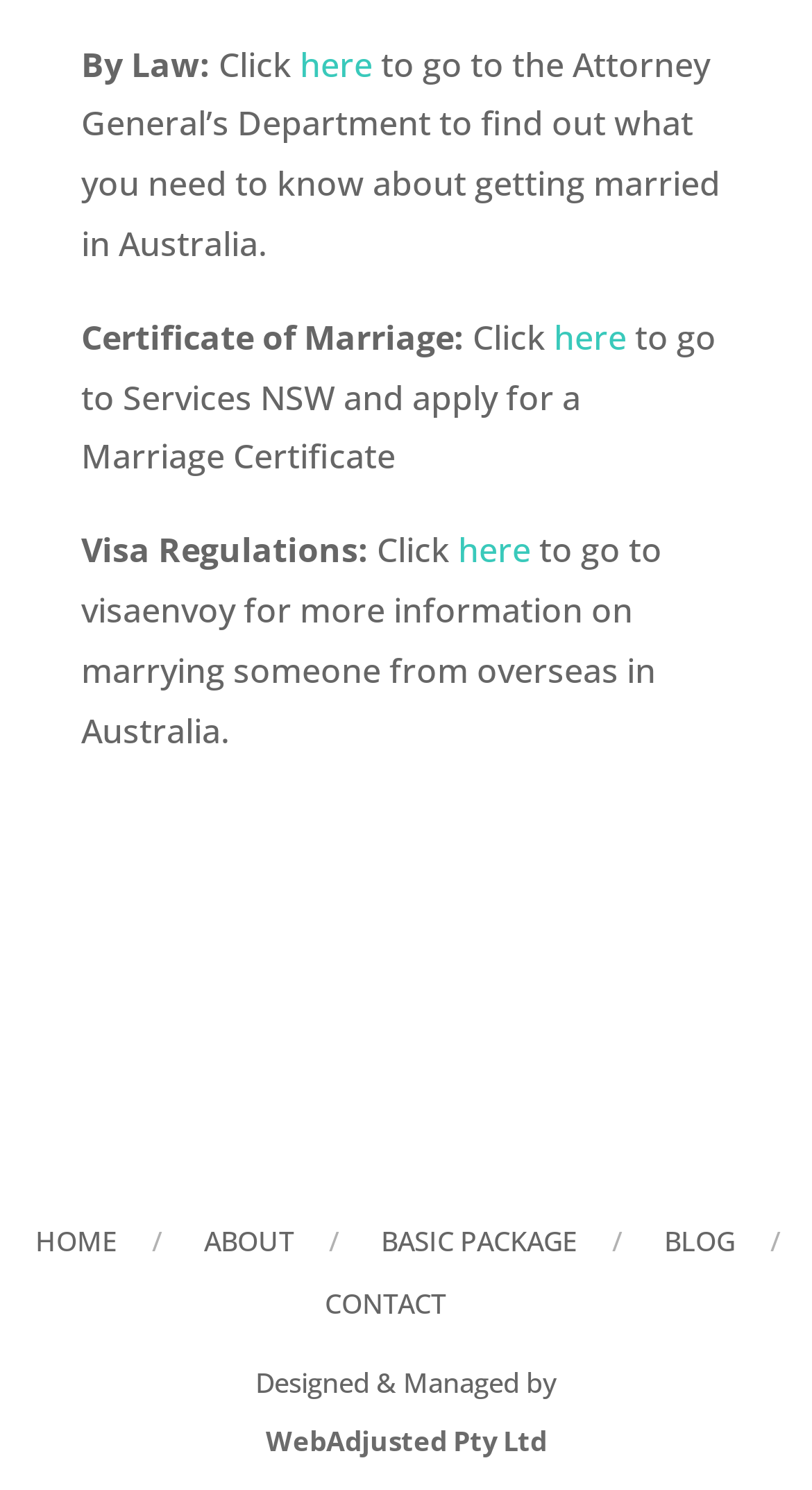Given the webpage screenshot and the description, determine the bounding box coordinates (top-left x, top-left y, bottom-right x, bottom-right y) that define the location of the UI element matching this description: WebAdjusted Pty Ltd

[0.327, 0.954, 0.673, 0.979]